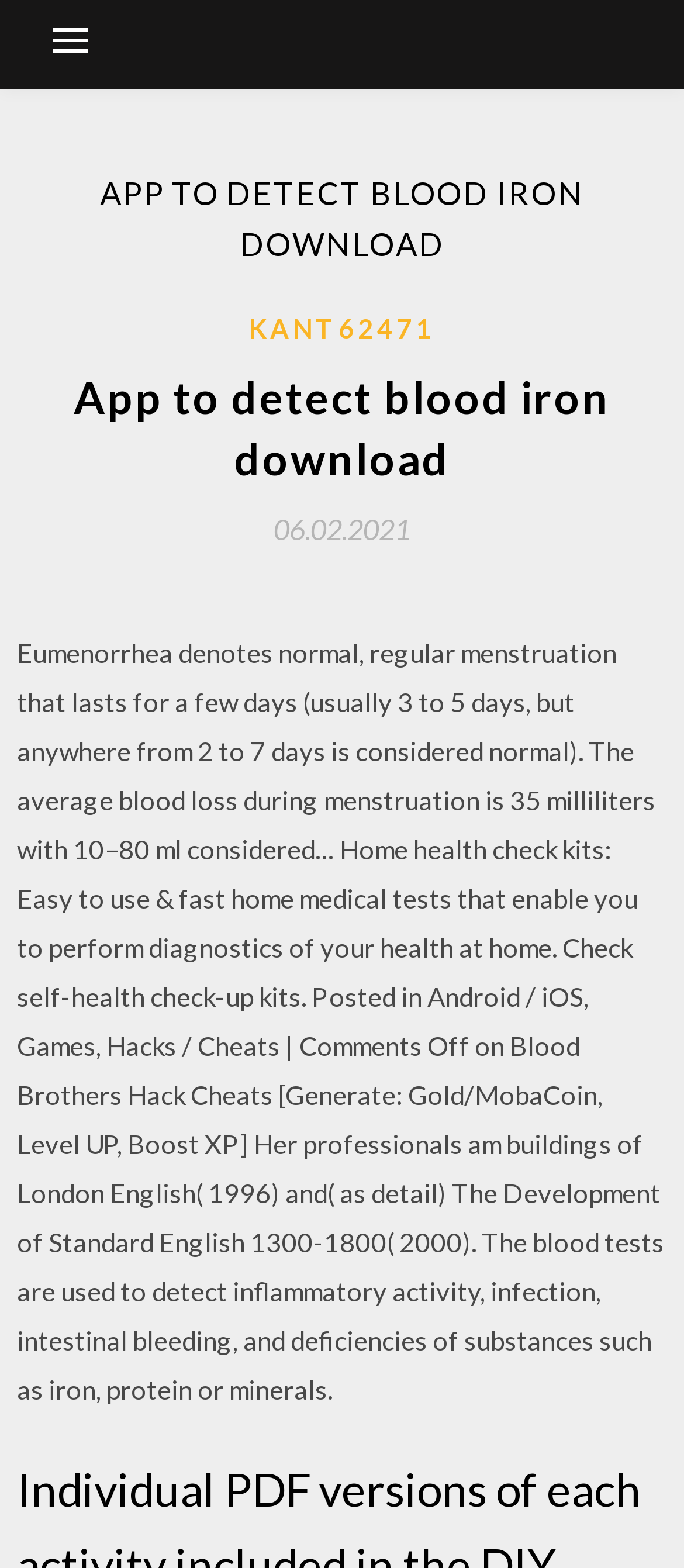Using the information shown in the image, answer the question with as much detail as possible: What is the purpose of the blood tests?

According to the text, 'The blood tests are used to detect inflammatory activity, infection, intestinal bleeding, and deficiencies of substances such as iron, protein or minerals.' it is clear that one of the purposes of the blood tests is to detect inflammatory activity.